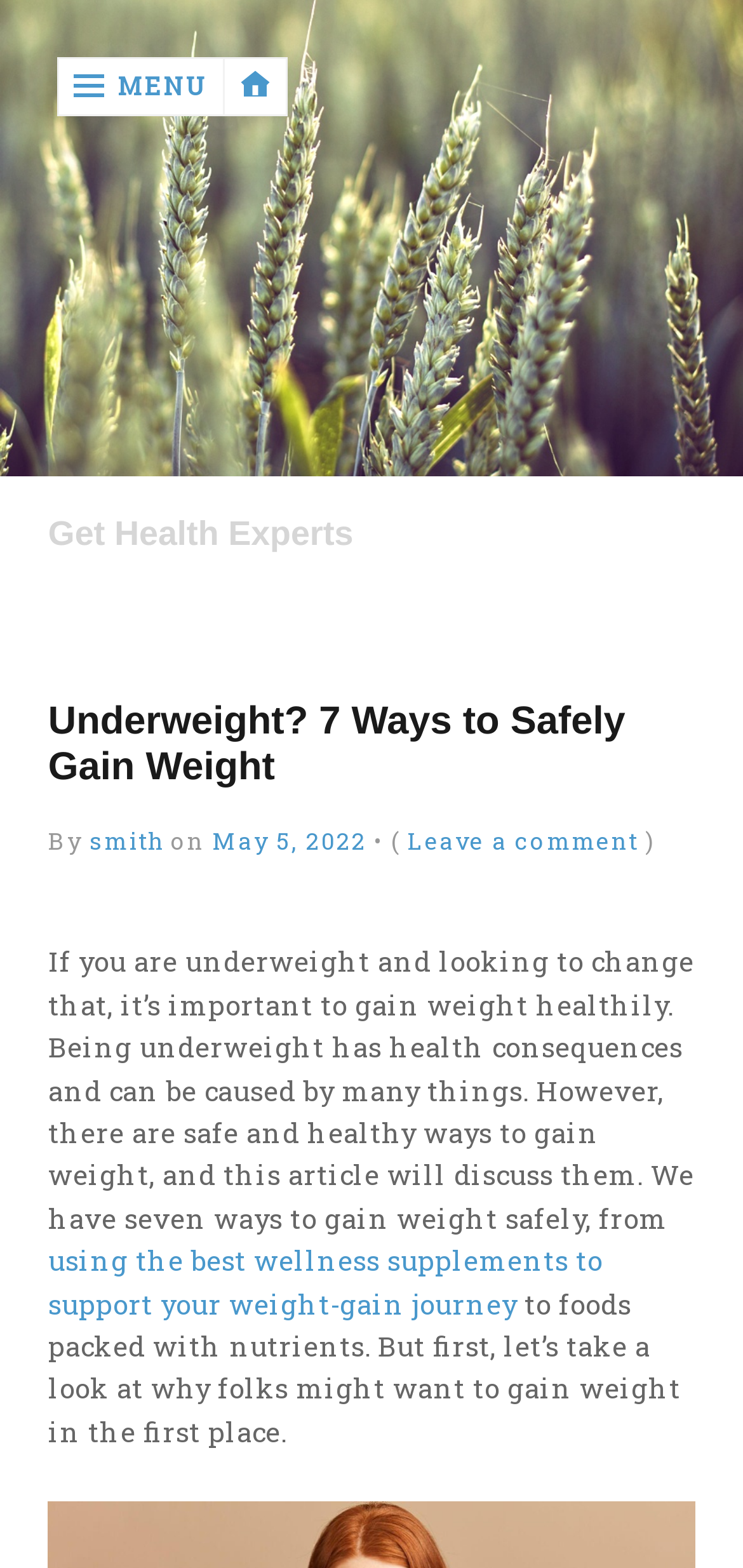Locate the bounding box coordinates of the element to click to perform the following action: 'Write an article for the website'. The coordinates should be given as four float values between 0 and 1, in the form of [left, top, right, bottom].

[0.0, 0.443, 0.206, 0.549]